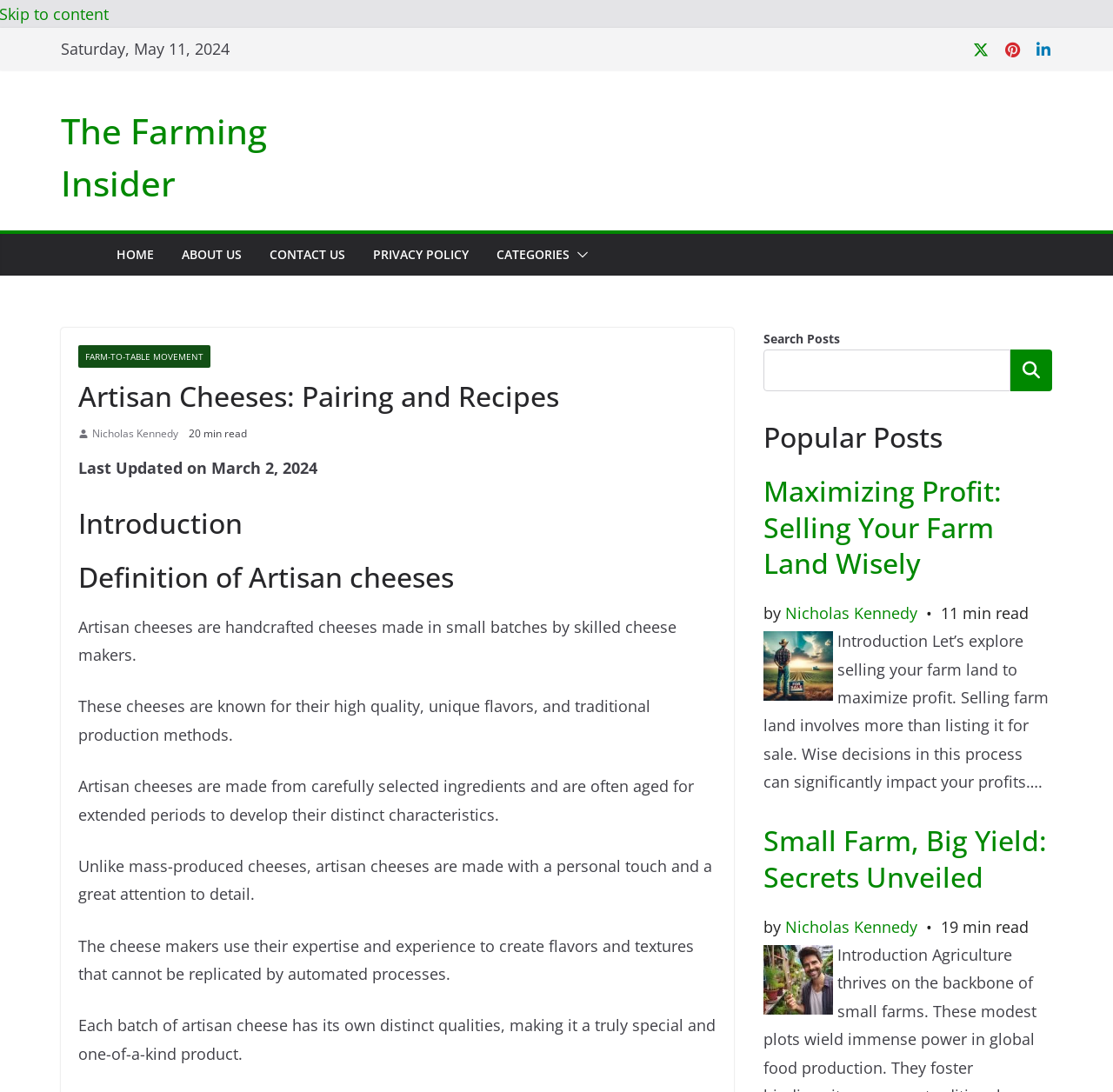Please respond in a single word or phrase: 
What is the date of the latest update?

March 2, 2024